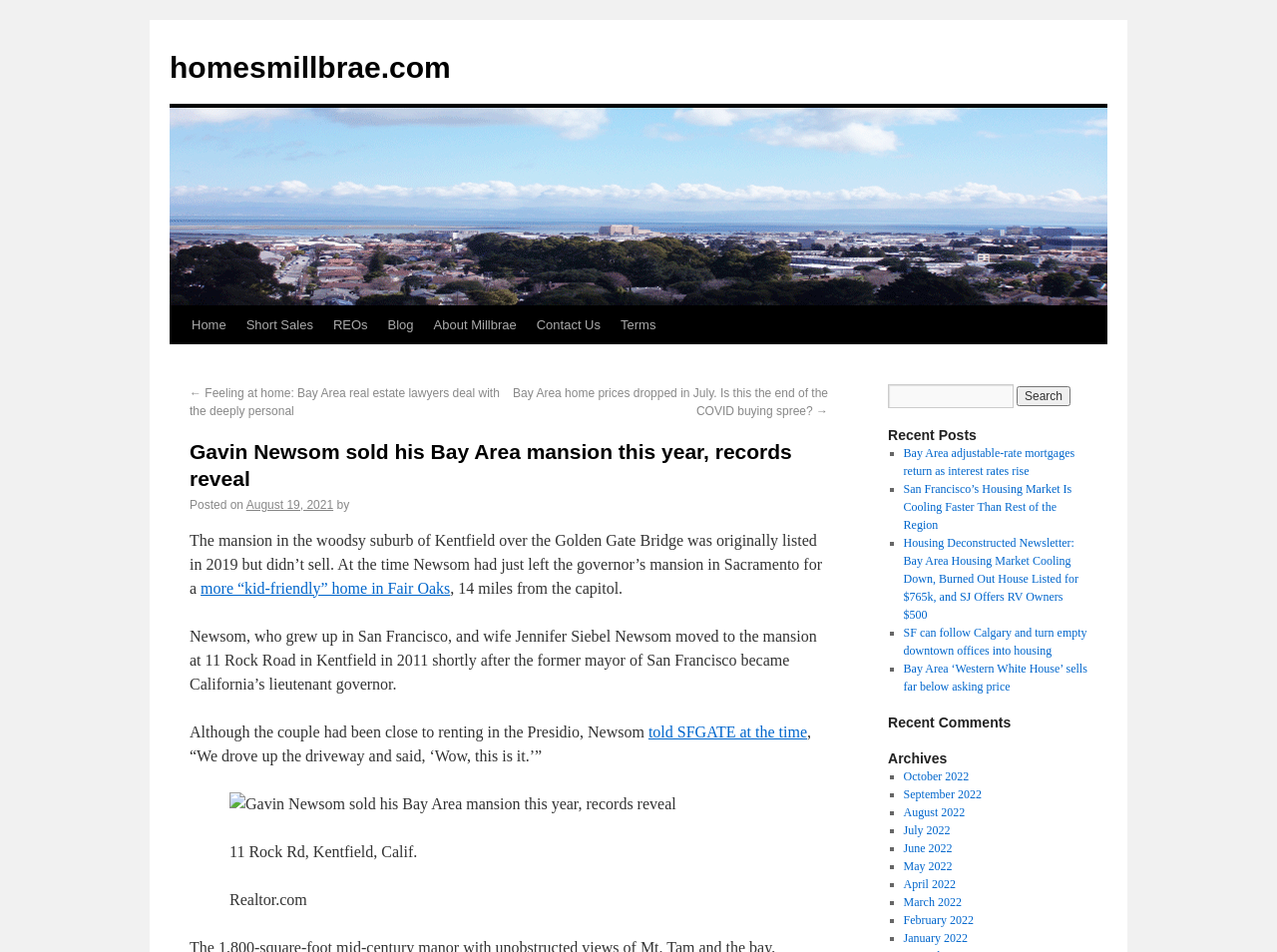What is the name of the website?
Look at the image and provide a detailed response to the question.

The website's title is 'Gavin Newsom sold his Bay Area mansion this year, records reveal | homesmillbrae.com', which indicates that the website's name is homesmillbrae.com.